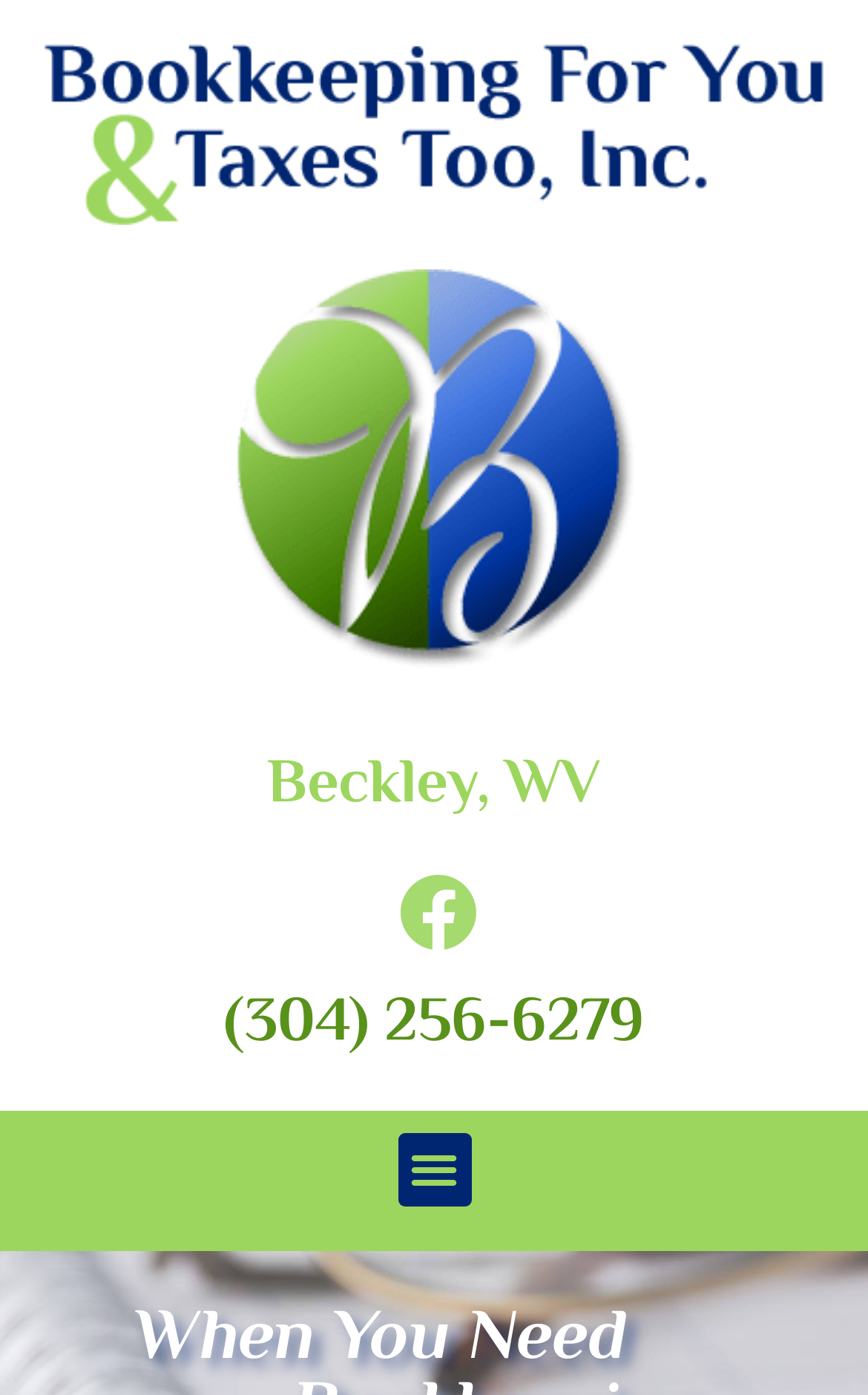Please find and generate the text of the main header of the webpage.

BOOKKEEPING FOR YOU & TAXES TOO, INC
Beckley, West Virginia